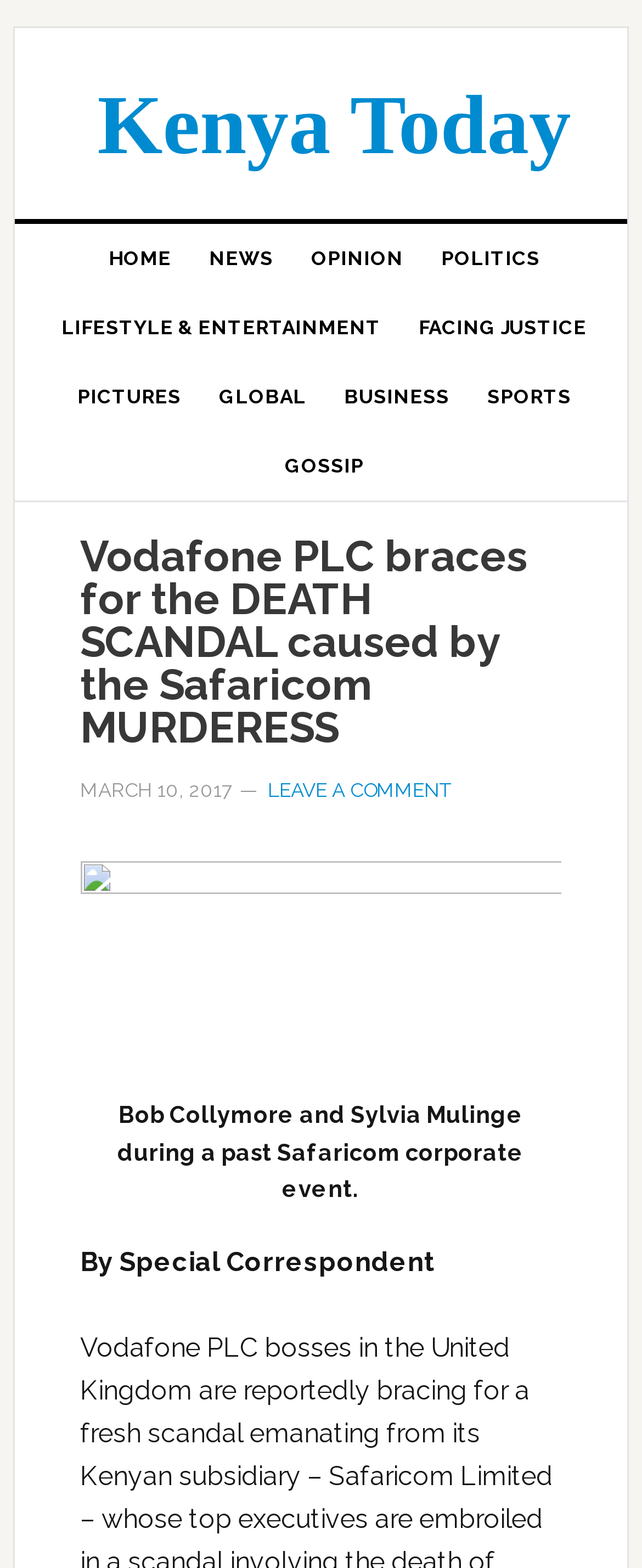Identify the bounding box coordinates of the area you need to click to perform the following instruction: "view pictures".

[0.09, 0.231, 0.313, 0.275]